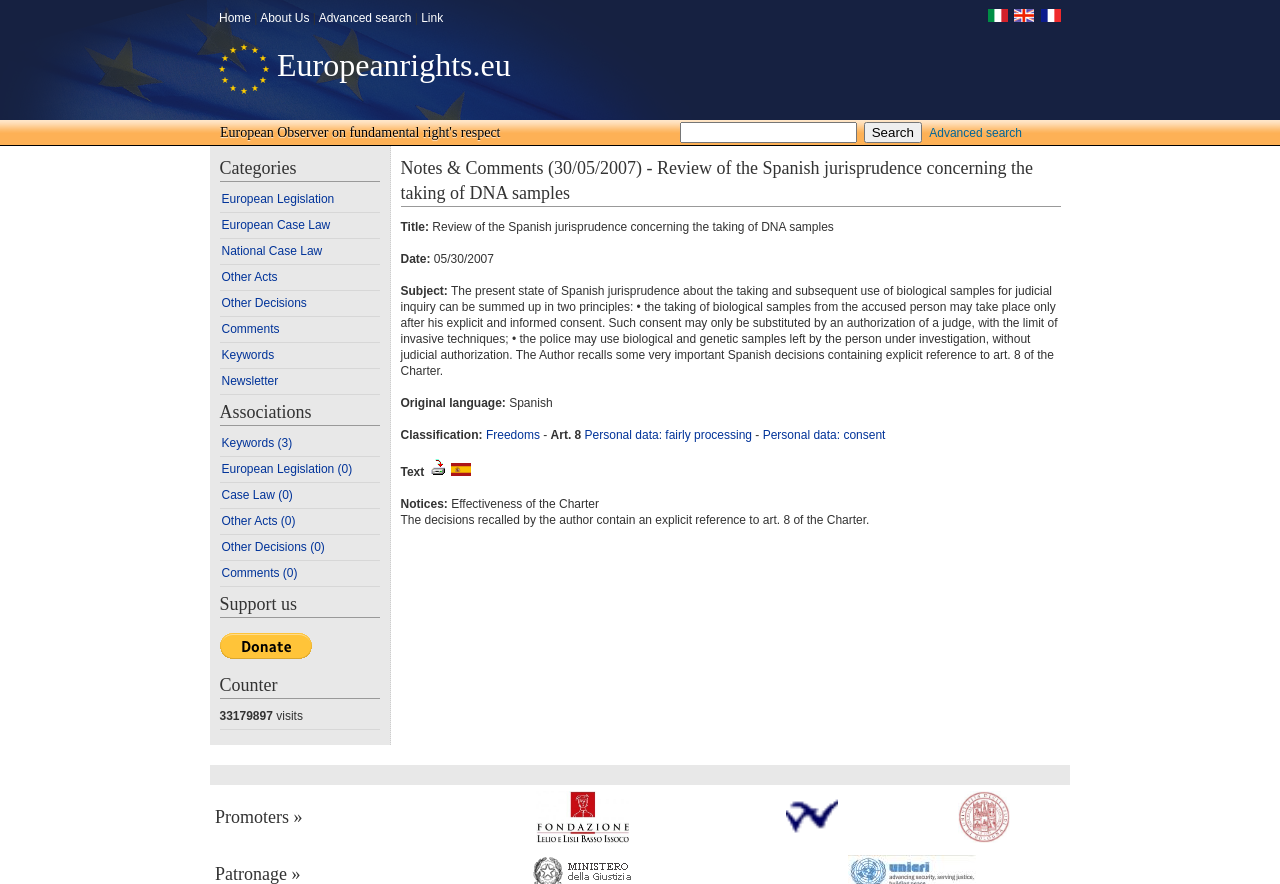What is the topic of the 'Notes & Comments' section? Observe the screenshot and provide a one-word or short phrase answer.

Review of Spanish jurisprudence